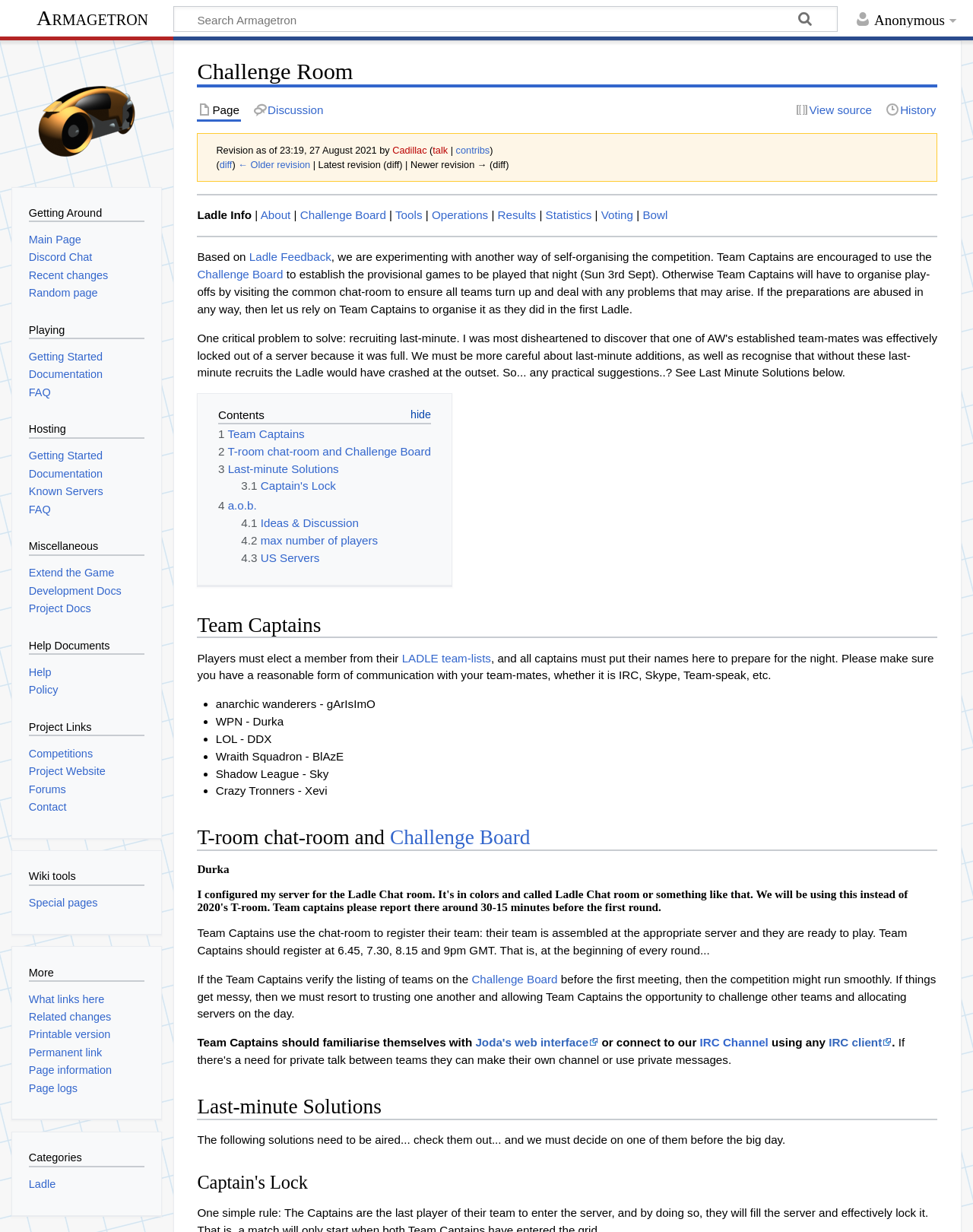Locate the bounding box coordinates of the element that needs to be clicked to carry out the instruction: "Click on the About link". The coordinates should be given as four float numbers ranging from 0 to 1, i.e., [left, top, right, bottom].

[0.268, 0.169, 0.299, 0.18]